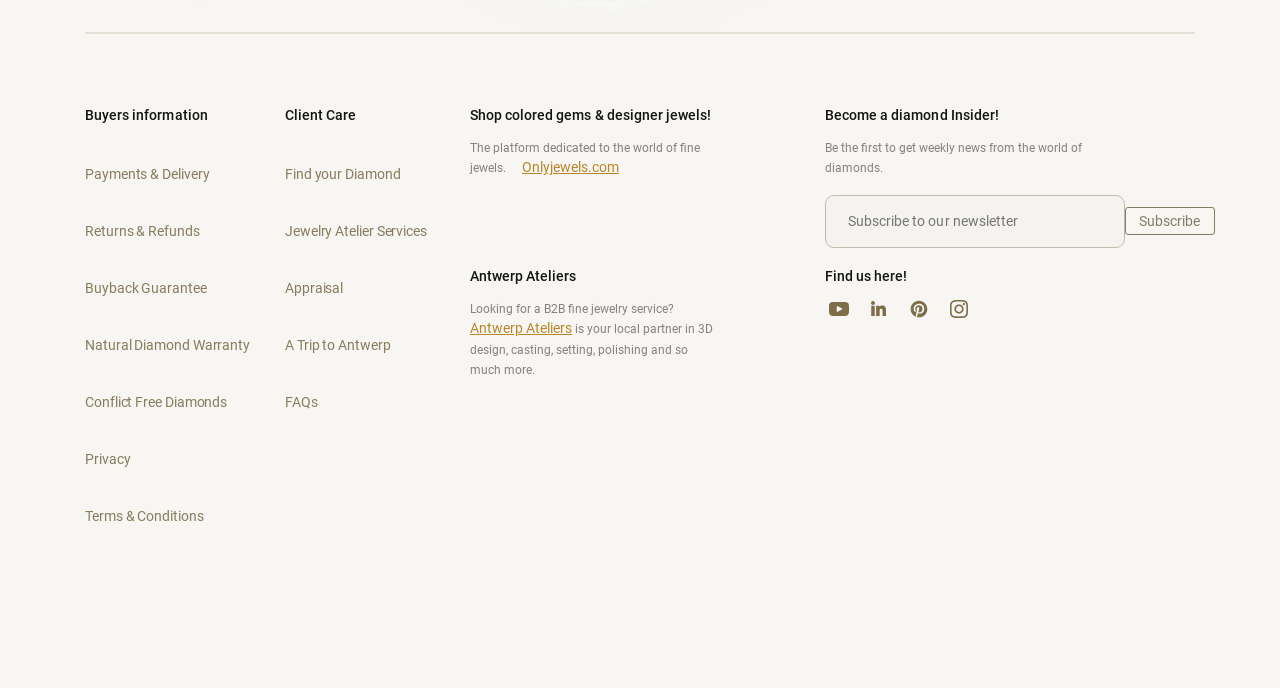Refer to the element description A Trip to Antwerp and identify the corresponding bounding box in the screenshot. Format the coordinates as (top-left x, top-left y, bottom-right x, bottom-right y) with values in the range of 0 to 1.

[0.223, 0.49, 0.305, 0.513]